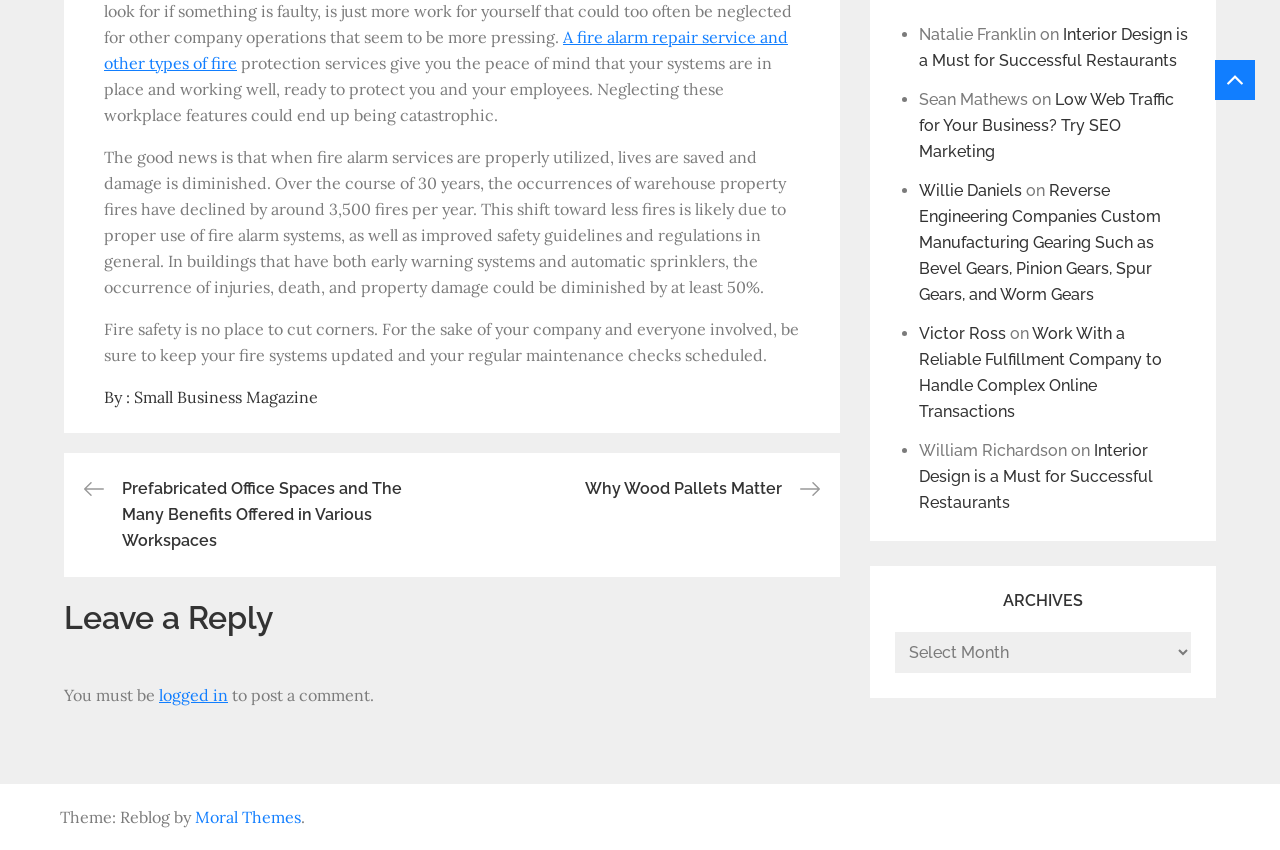Determine the bounding box coordinates of the section I need to click to execute the following instruction: "Click on 'logged in'". Provide the coordinates as four float numbers between 0 and 1, i.e., [left, top, right, bottom].

[0.124, 0.805, 0.178, 0.829]